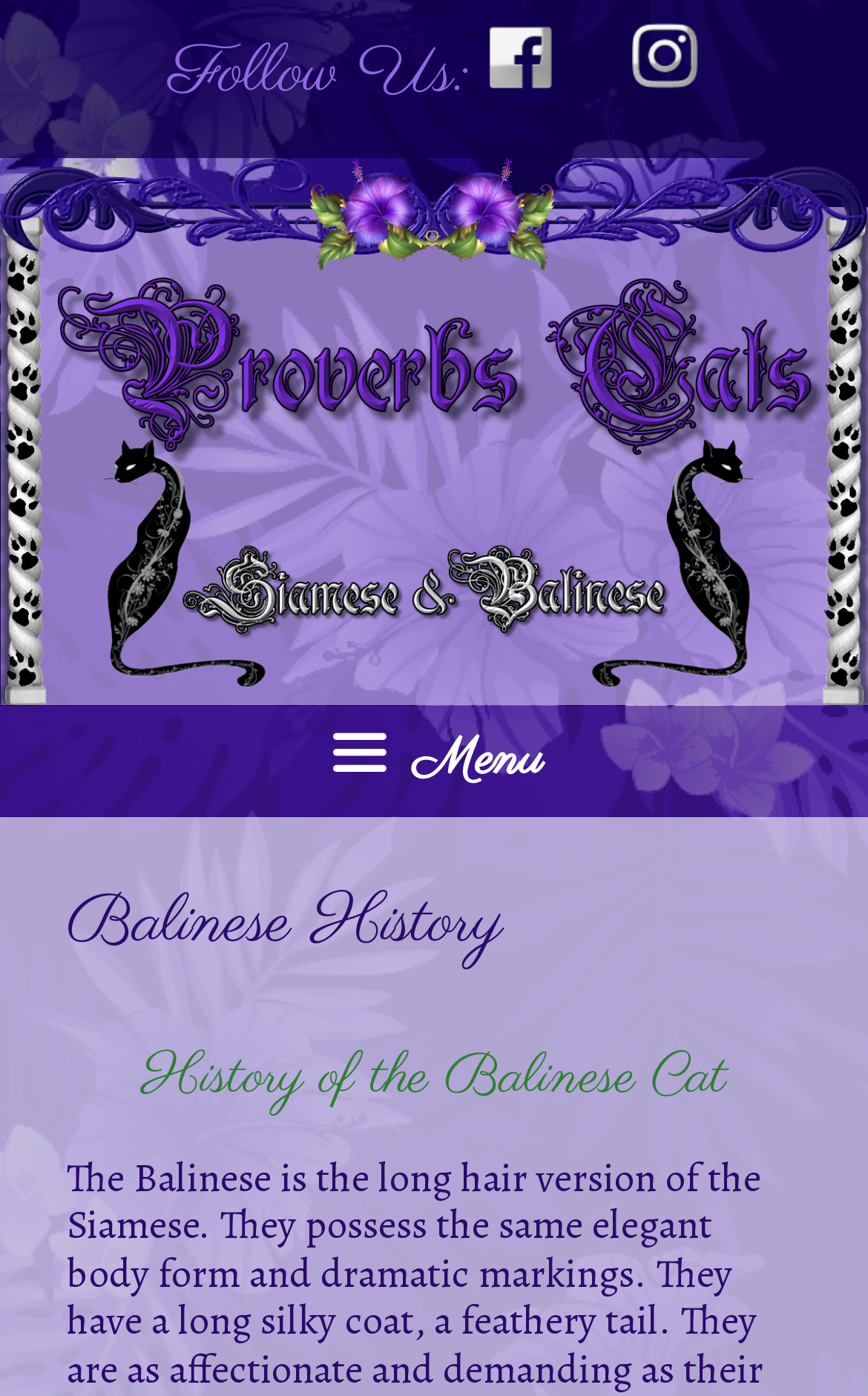Respond with a single word or phrase to the following question: What is the purpose of the button with the icon ''?

Menu